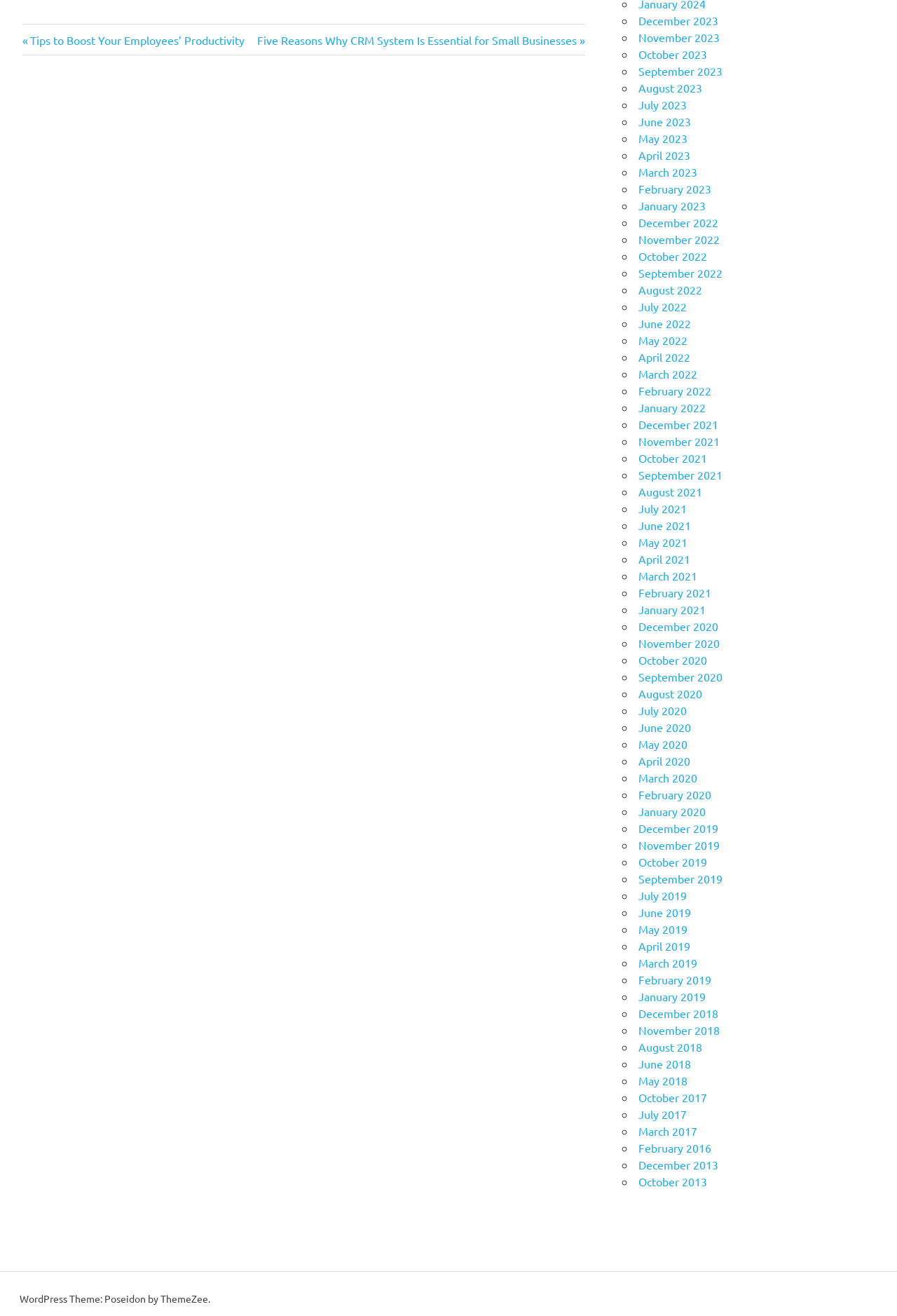Please locate the bounding box coordinates of the element that needs to be clicked to achieve the following instruction: "Browse 'January 2023' posts". The coordinates should be four float numbers between 0 and 1, i.e., [left, top, right, bottom].

[0.712, 0.151, 0.787, 0.161]